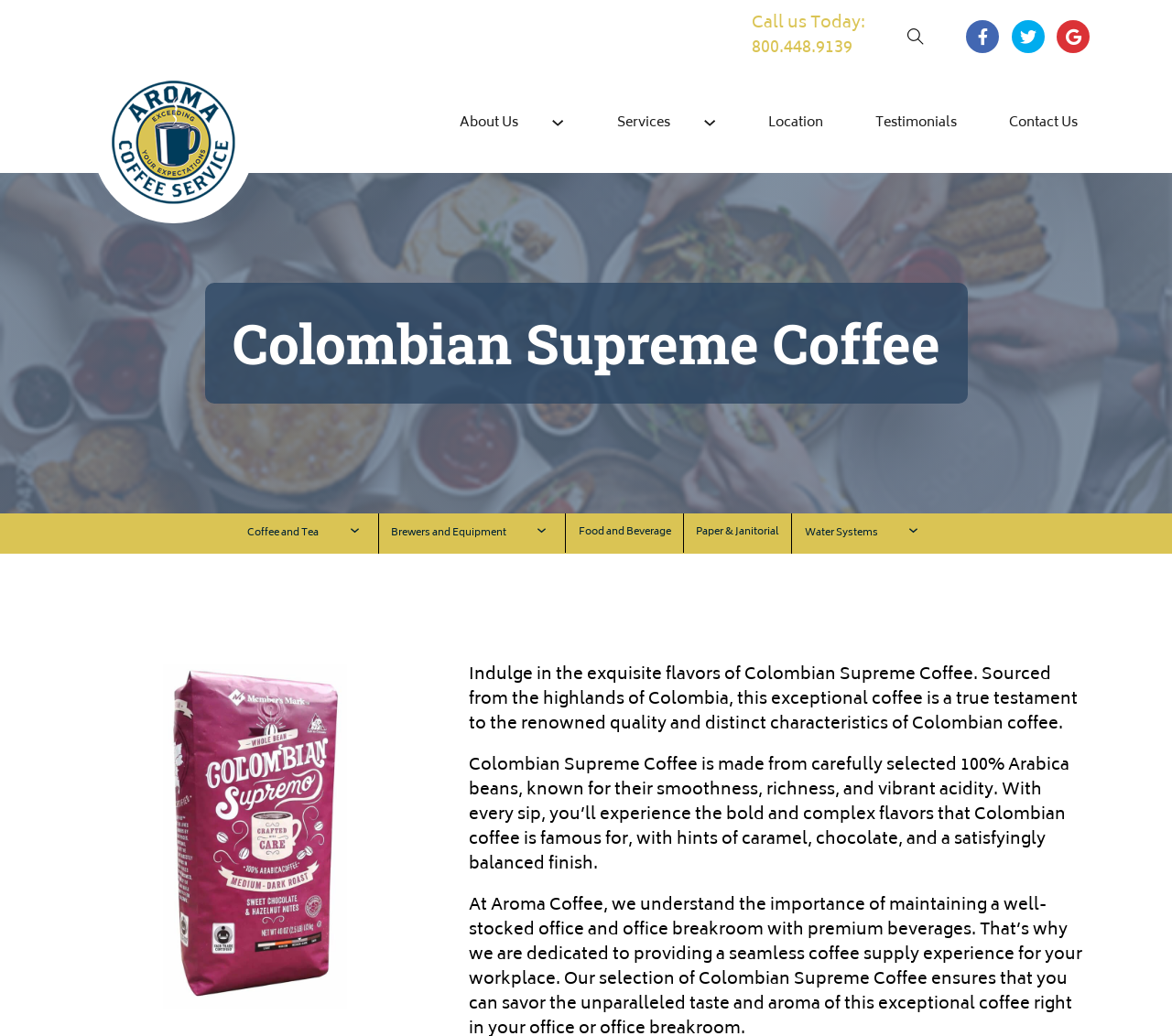Determine the bounding box coordinates of the UI element that matches the following description: "Location". The coordinates should be four float numbers between 0 and 1 in the format [left, top, right, bottom].

[0.645, 0.098, 0.713, 0.14]